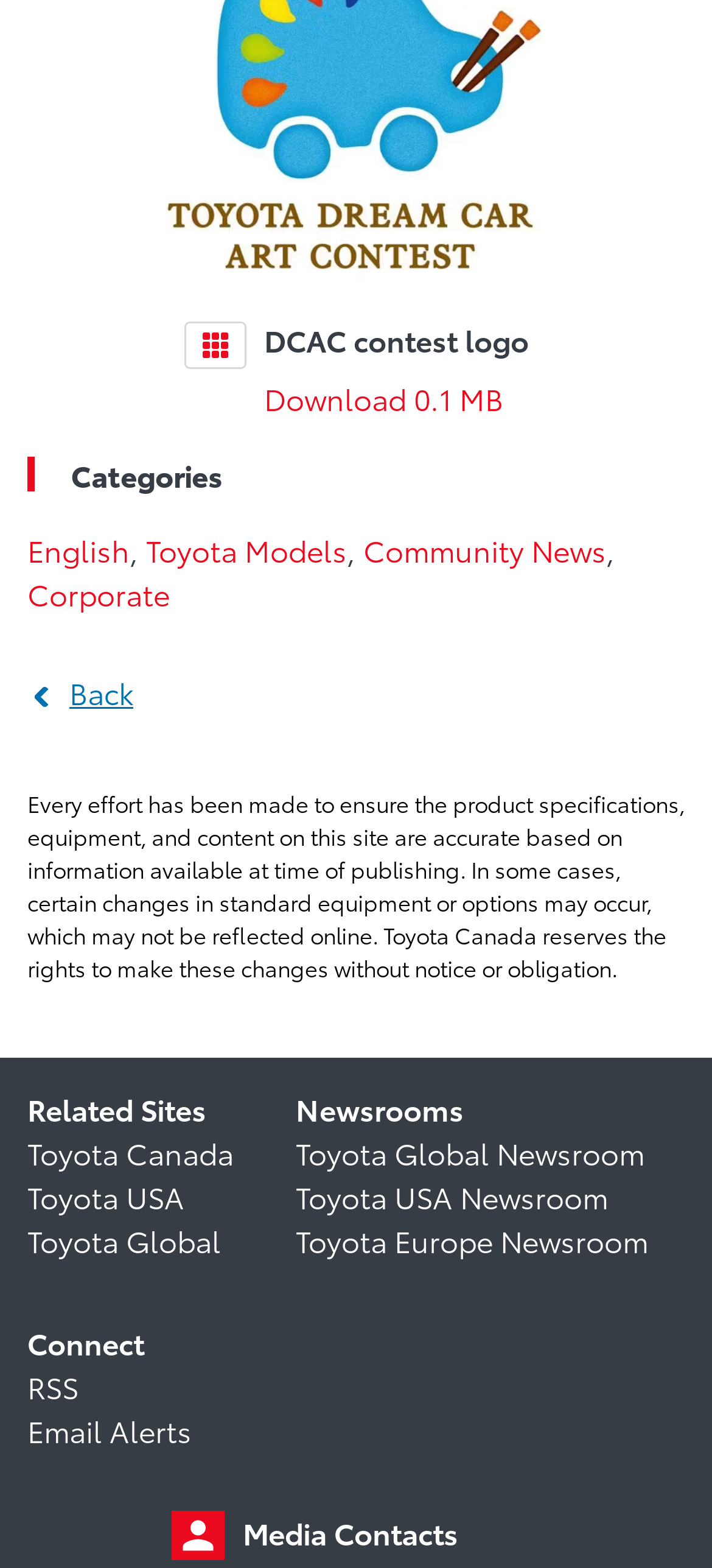Locate the bounding box coordinates of the element I should click to achieve the following instruction: "View Toyota Models".

[0.205, 0.336, 0.487, 0.363]